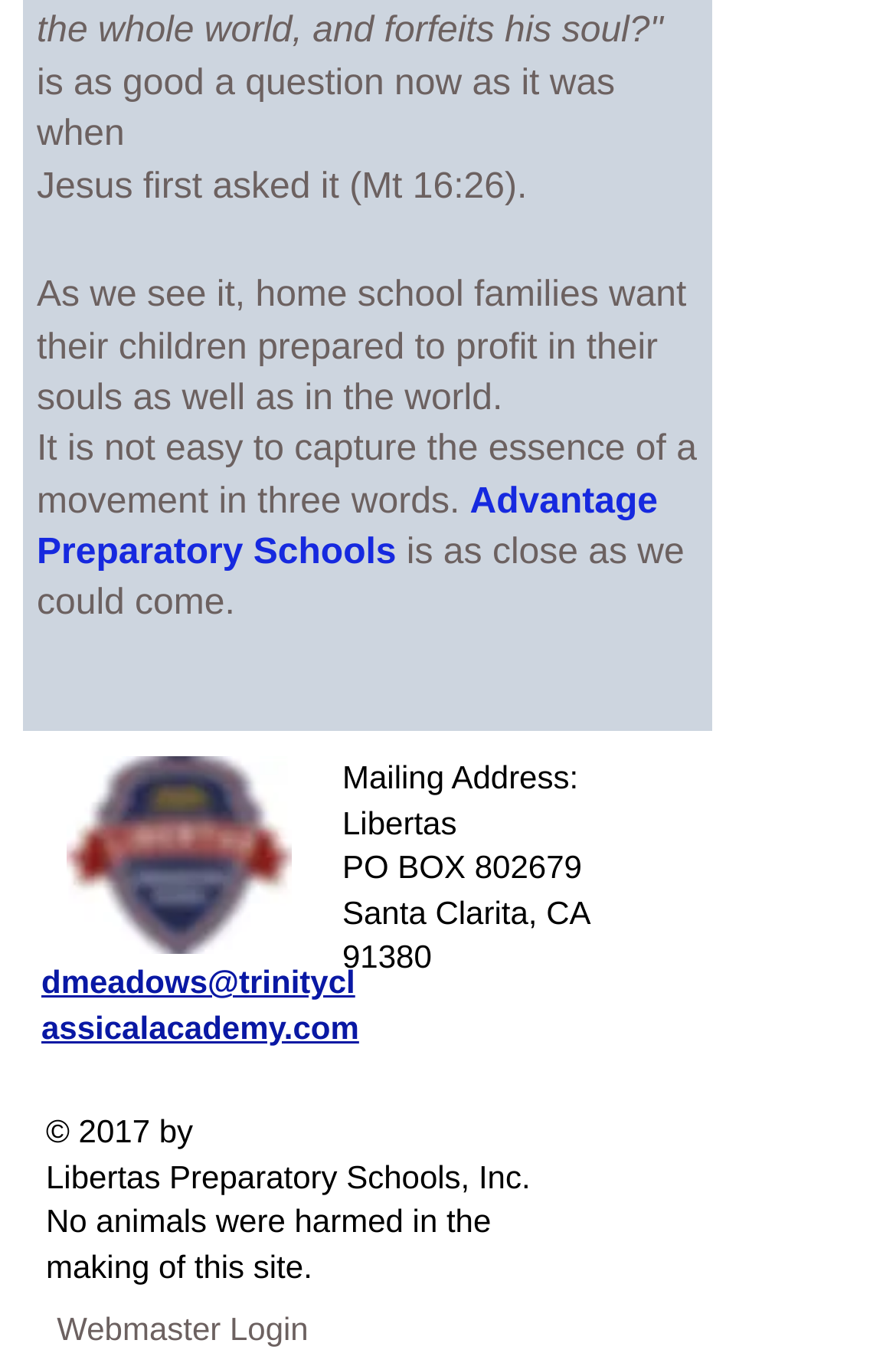Please provide a one-word or phrase answer to the question: 
What is the copyright year of the website?

2017